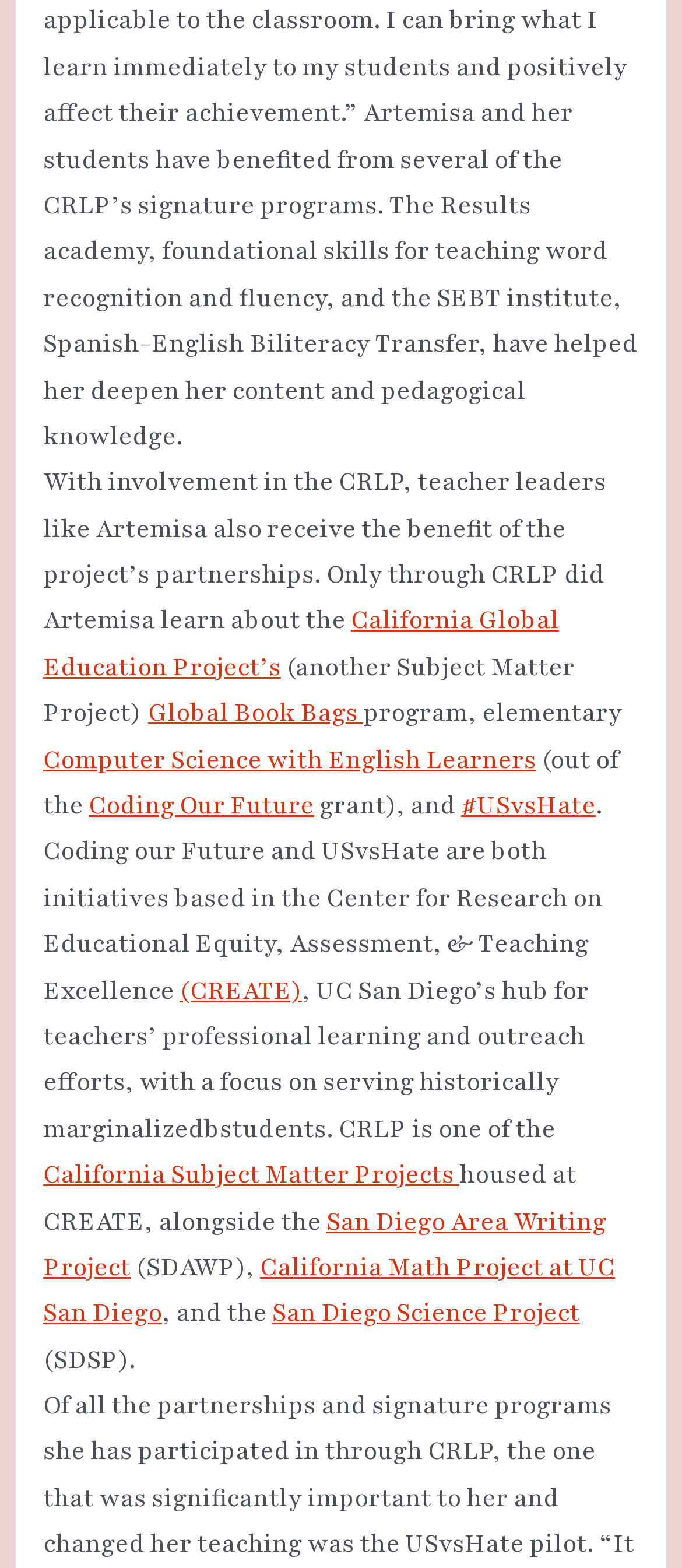How many initiatives are mentioned in the text?
Please respond to the question with a detailed and informative answer.

The text mentions four initiatives: Coding Our Future, USvsHate, Global Book Bags, and Computer Science with English Learners. These initiatives are mentioned as part of the partnerships of the CRLP project.